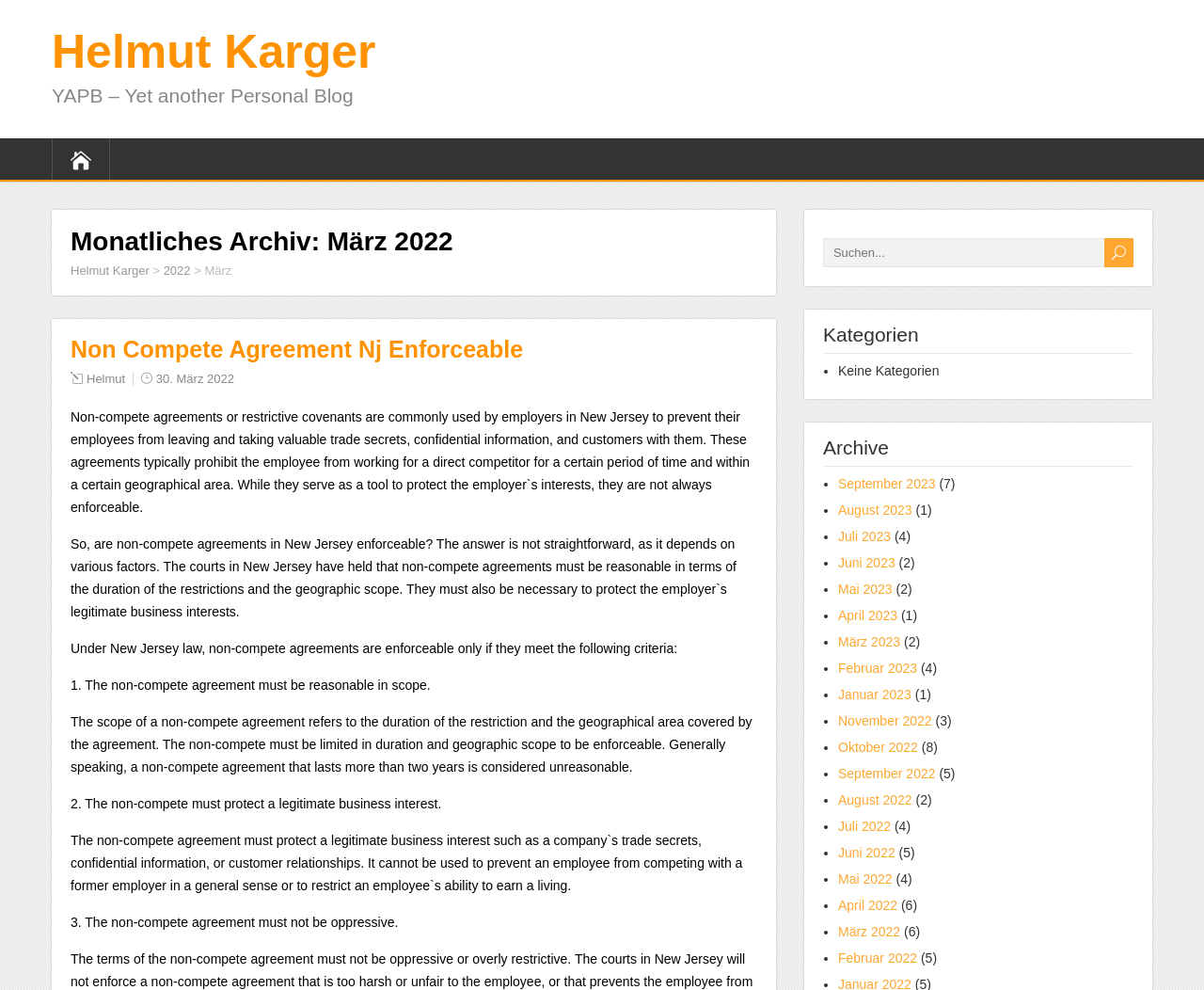What is the topic of the blog post?
Using the information presented in the image, please offer a detailed response to the question.

The topic of the blog post is mentioned in the heading 'Non Compete Agreement Nj Enforceable' which is located below the blog's name. The blog post discusses the enforceability of non-compete agreements in New Jersey.